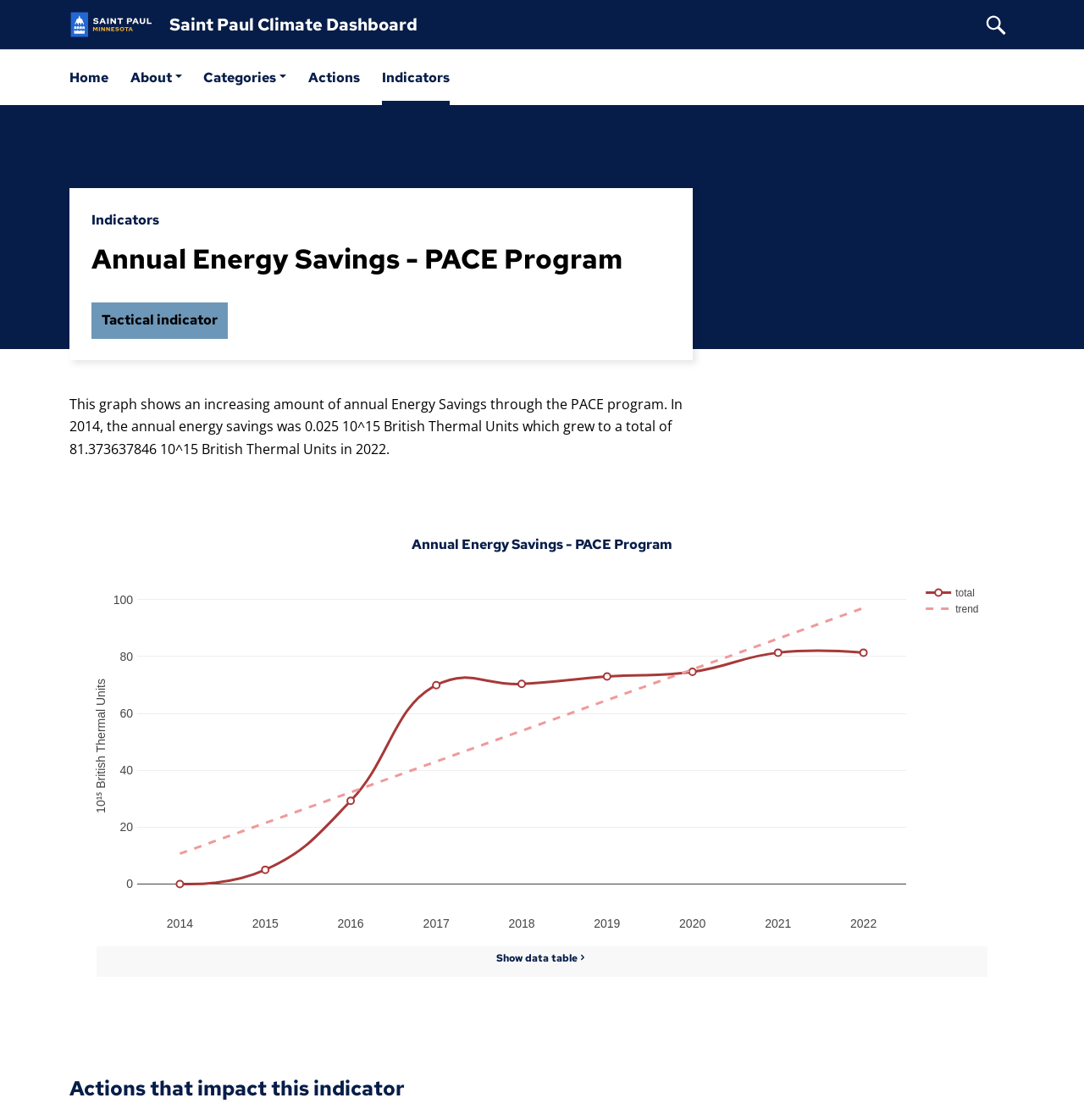Determine the bounding box coordinates of the section I need to click to execute the following instruction: "go to Home". Provide the coordinates as four float numbers between 0 and 1, i.e., [left, top, right, bottom].

[0.064, 0.045, 0.1, 0.094]